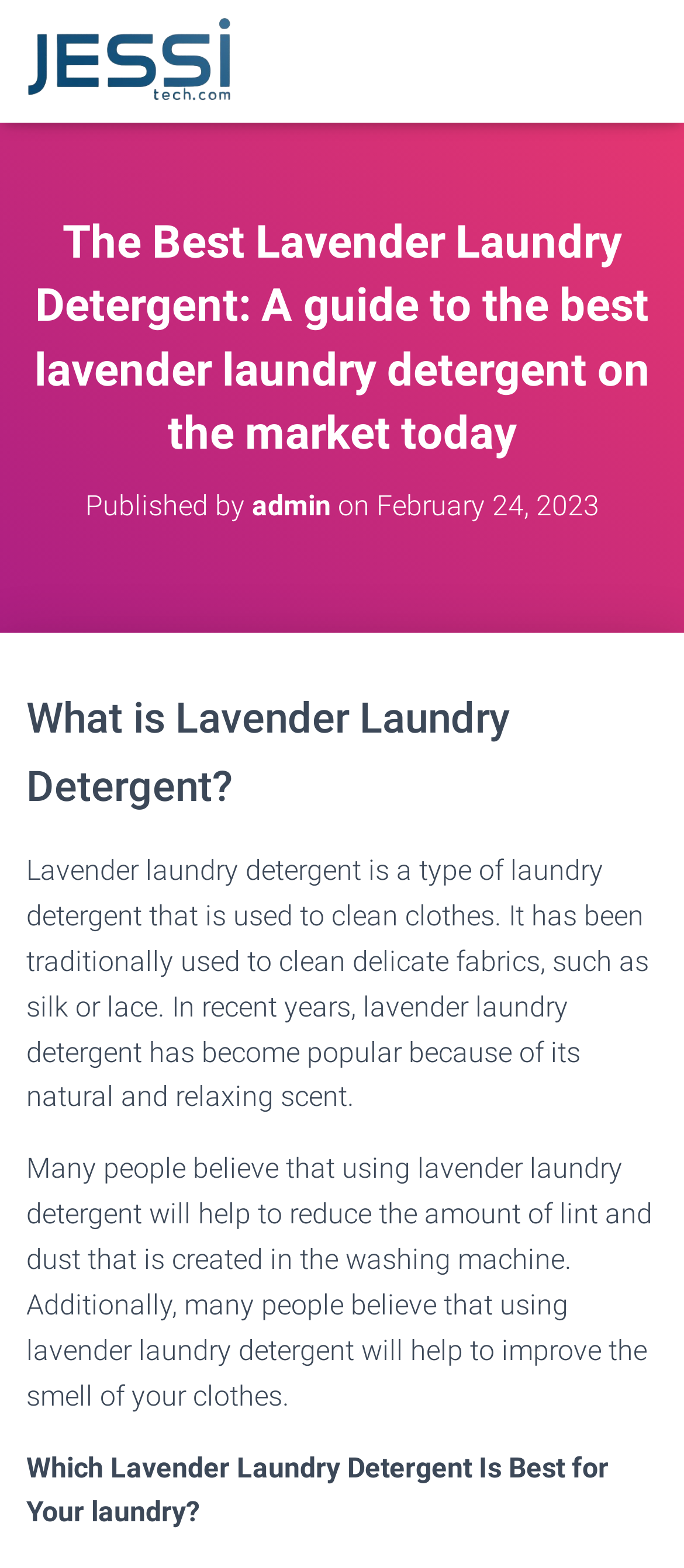What is a benefit of using lavender laundry detergent?
Please ensure your answer is as detailed and informative as possible.

According to the webpage, many people believe that using lavender laundry detergent will help to reduce the amount of lint and dust that is created in the washing machine.